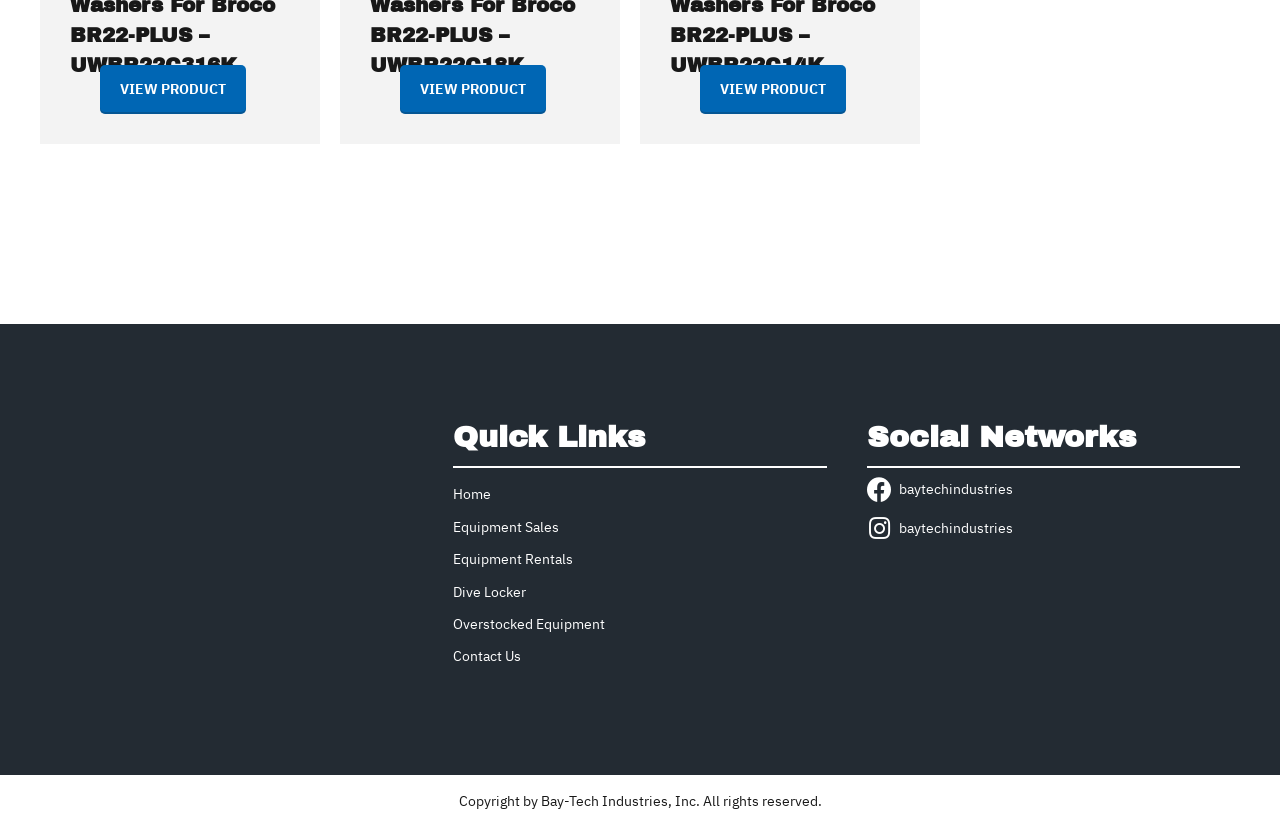Could you provide the bounding box coordinates for the portion of the screen to click to complete this instruction: "Contact us"?

[0.354, 0.783, 0.407, 0.804]